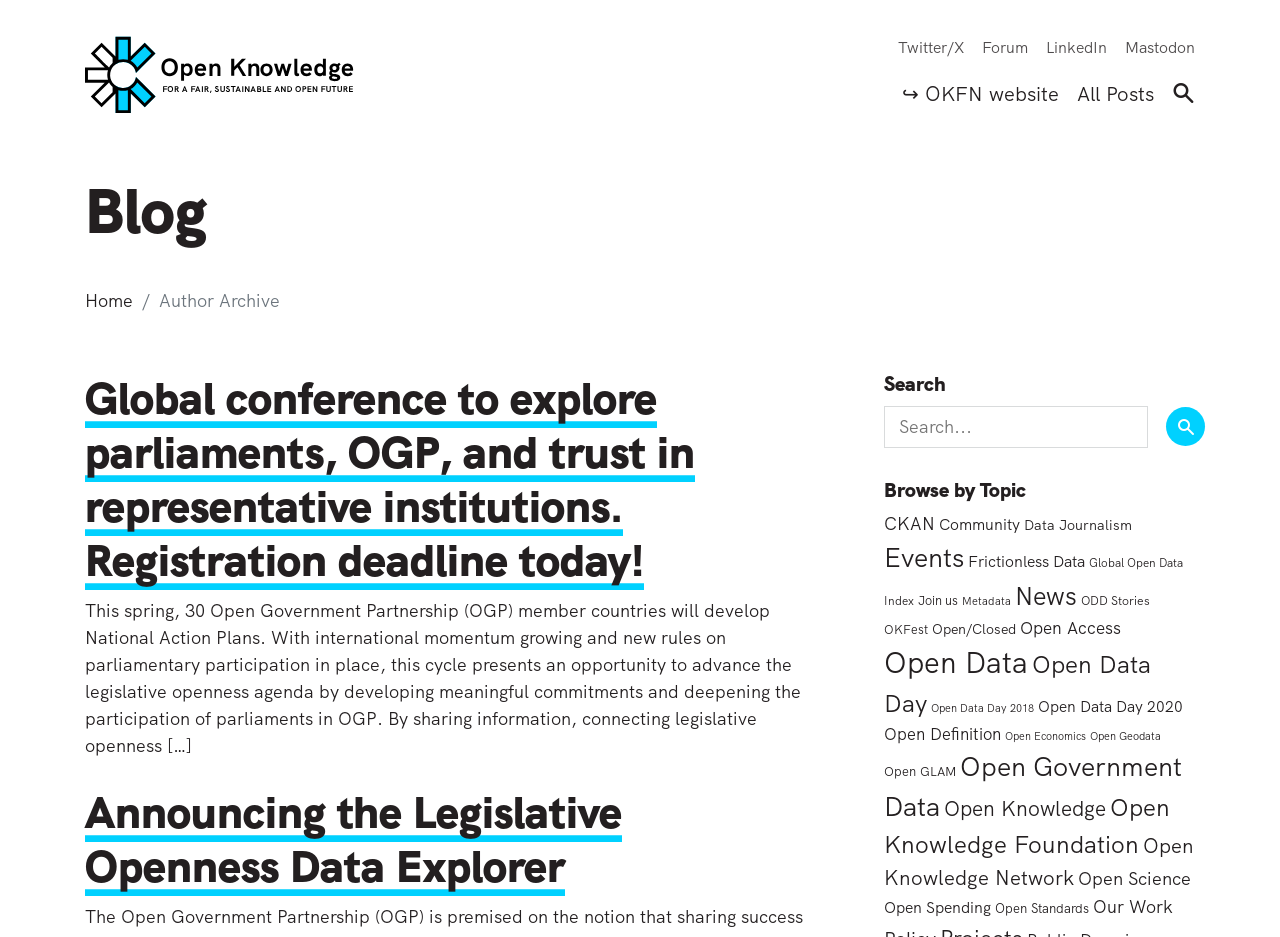Please determine the bounding box coordinates of the element's region to click in order to carry out the following instruction: "Browse by topic: CKAN". The coordinates should be four float numbers between 0 and 1, i.e., [left, top, right, bottom].

[0.691, 0.547, 0.73, 0.571]